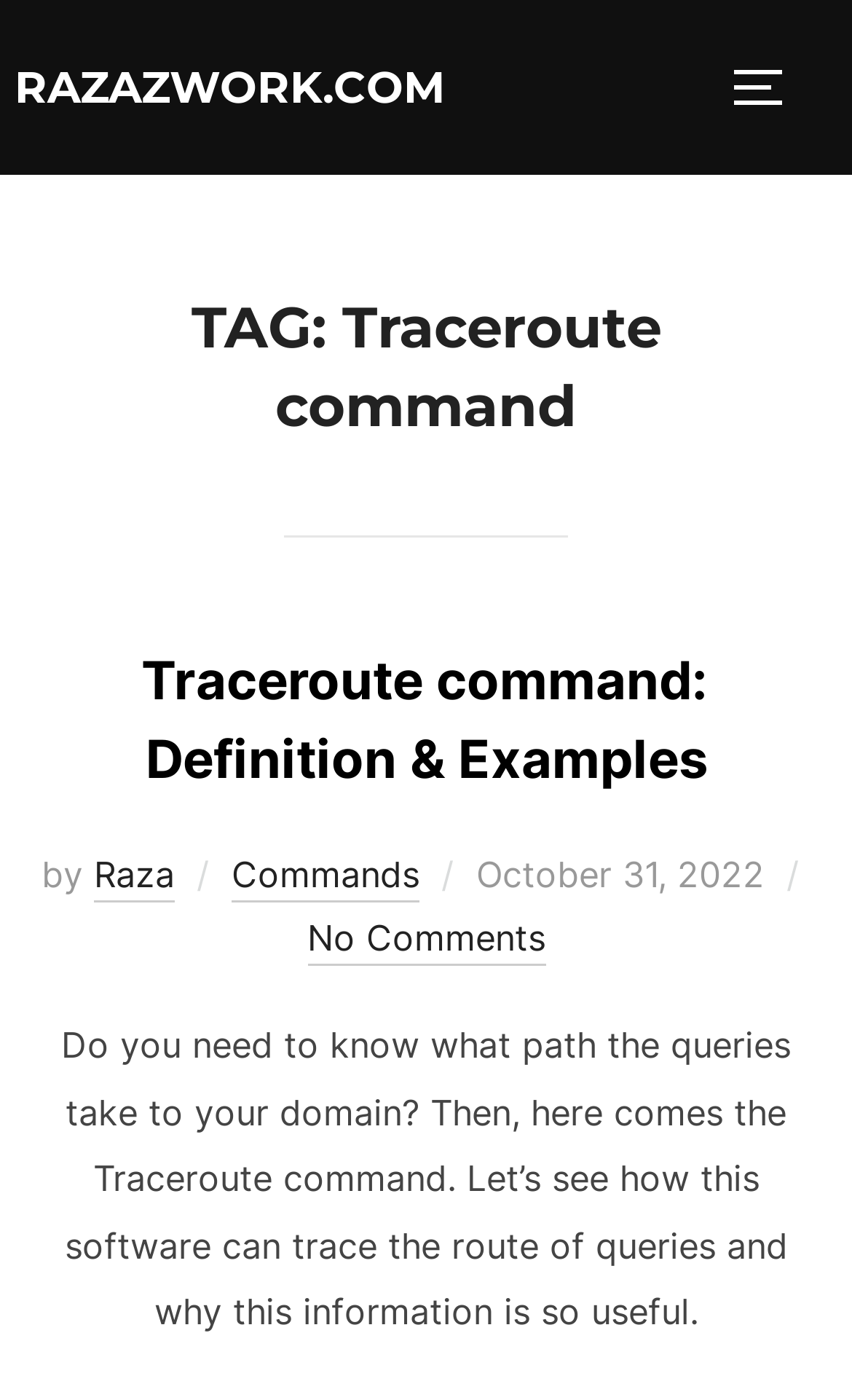Locate the bounding box of the UI element based on this description: "Toggle sidebar & navigation". Provide four float numbers between 0 and 1 as [left, top, right, bottom].

[0.857, 0.028, 0.96, 0.097]